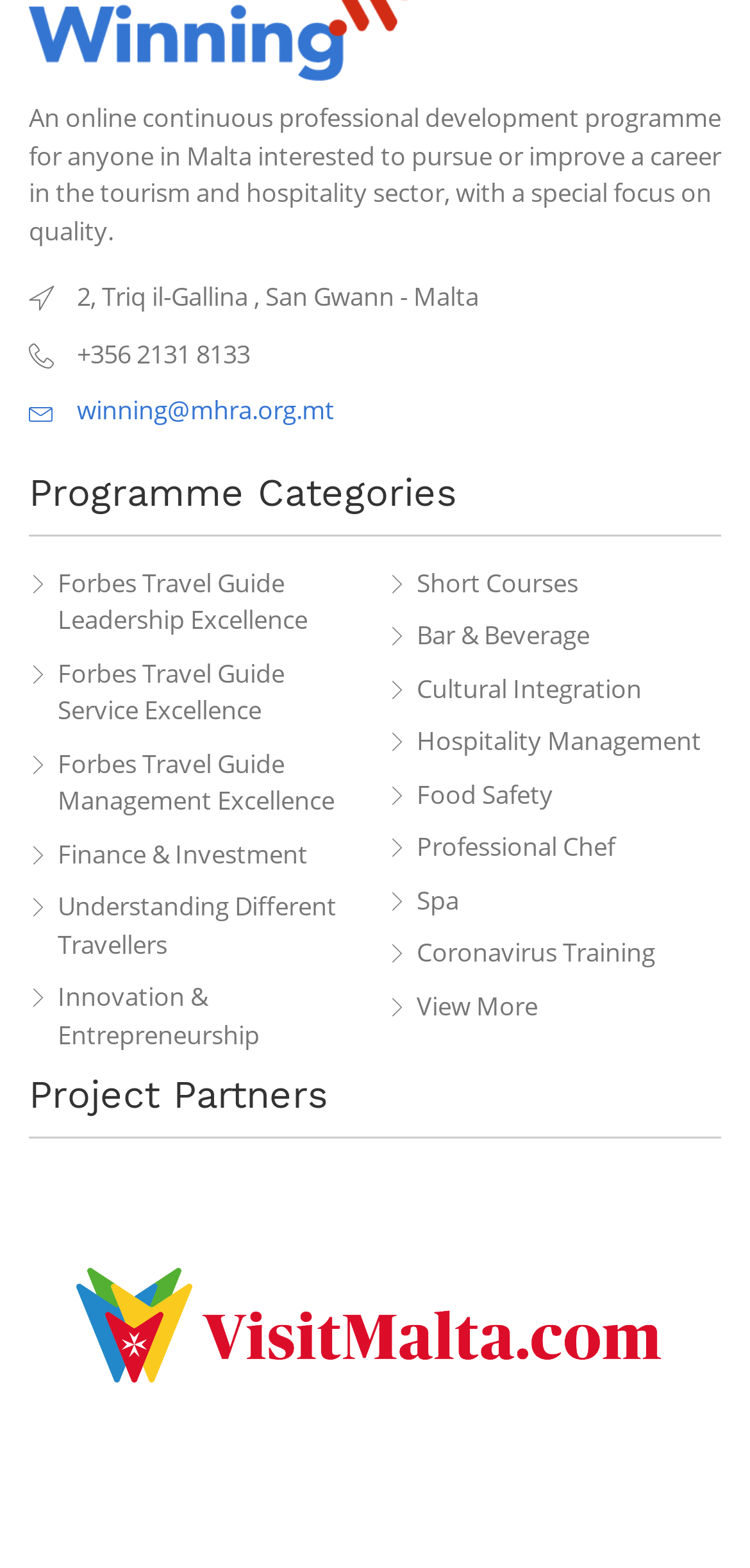Bounding box coordinates are specified in the format (top-left x, top-left y, bottom-right x, bottom-right y). All values are floating point numbers bounded between 0 and 1. Please provide the bounding box coordinate of the region this sentence describes: Spa

[0.517, 0.563, 0.962, 0.587]